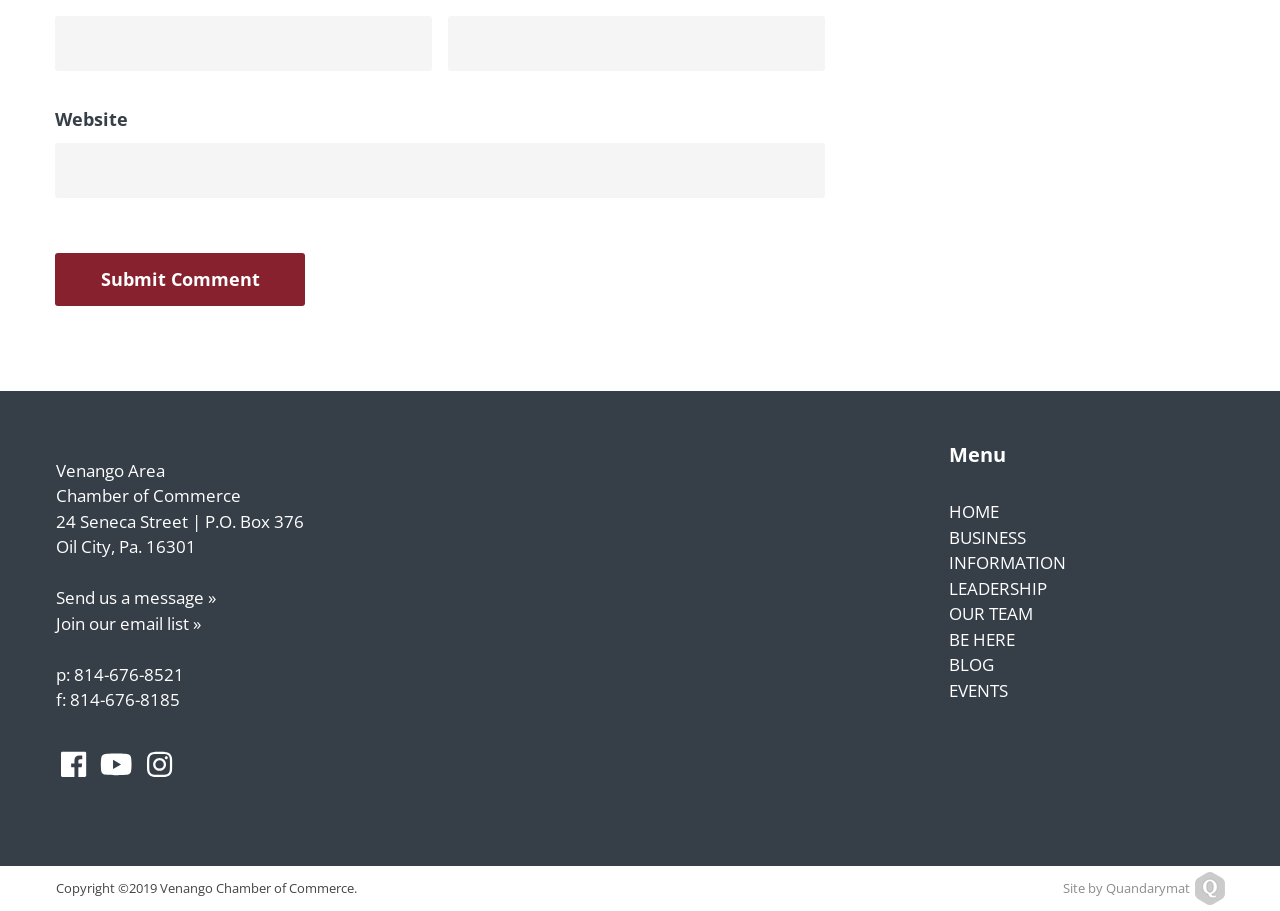Using a single word or phrase, answer the following question: 
What is the address of the organization?

24 Seneca Street | P.O. Box 376, Oil City, Pa. 16301